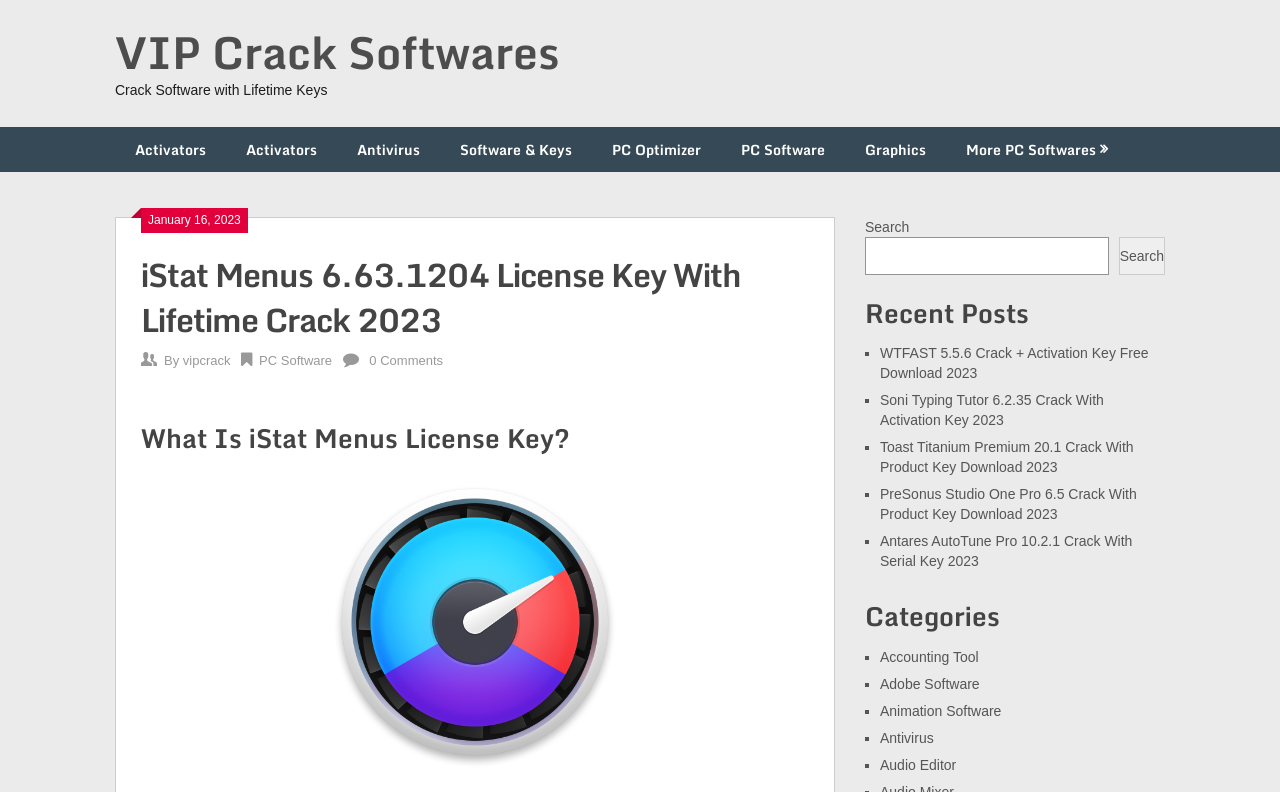Please locate the bounding box coordinates of the element that needs to be clicked to achieve the following instruction: "Visit VIP Crack Softwares". The coordinates should be four float numbers between 0 and 1, i.e., [left, top, right, bottom].

[0.09, 0.02, 0.437, 0.111]